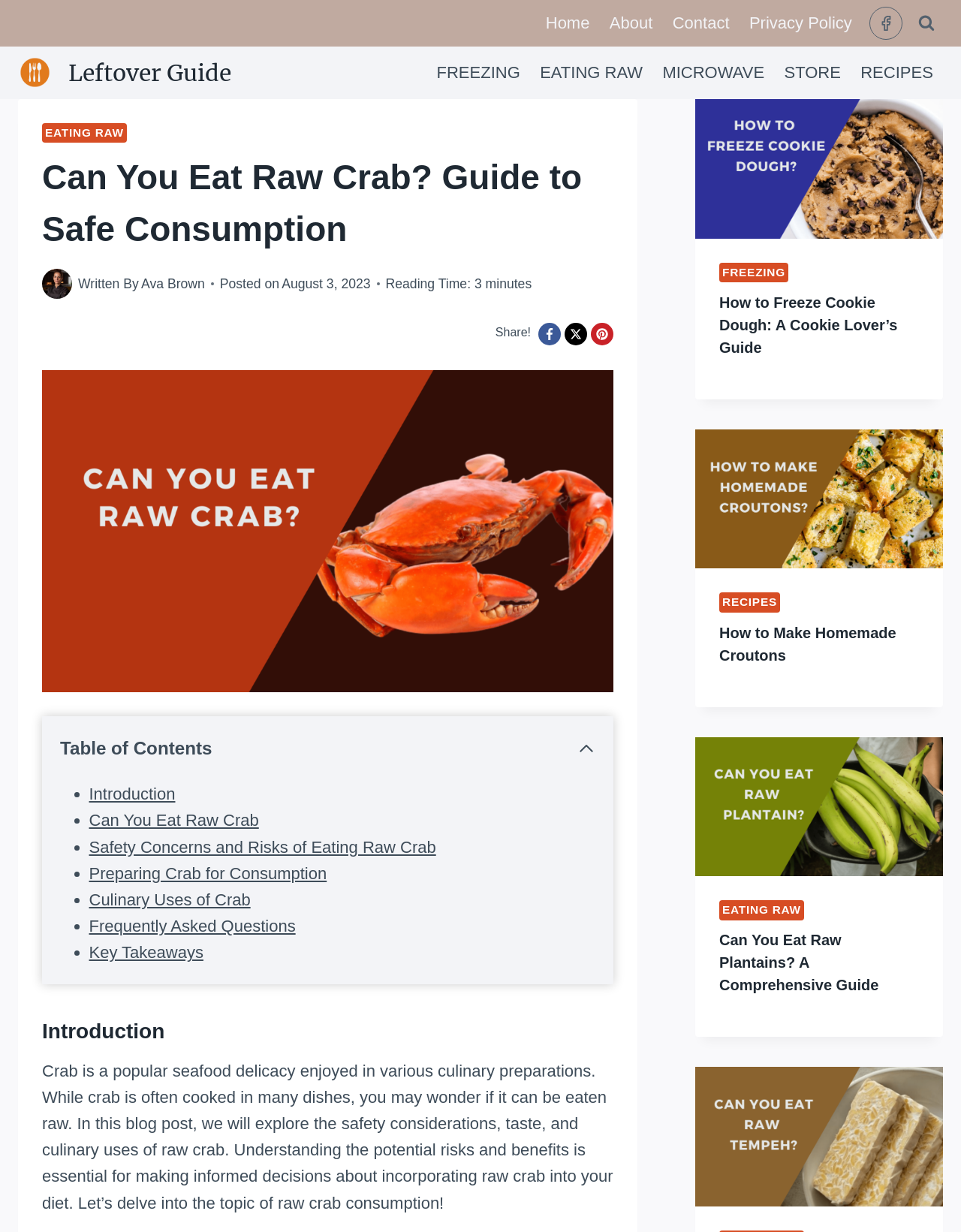Please determine the bounding box coordinates of the area that needs to be clicked to complete this task: 'Click on the 'EATING RAW' link'. The coordinates must be four float numbers between 0 and 1, formatted as [left, top, right, bottom].

[0.552, 0.04, 0.679, 0.078]